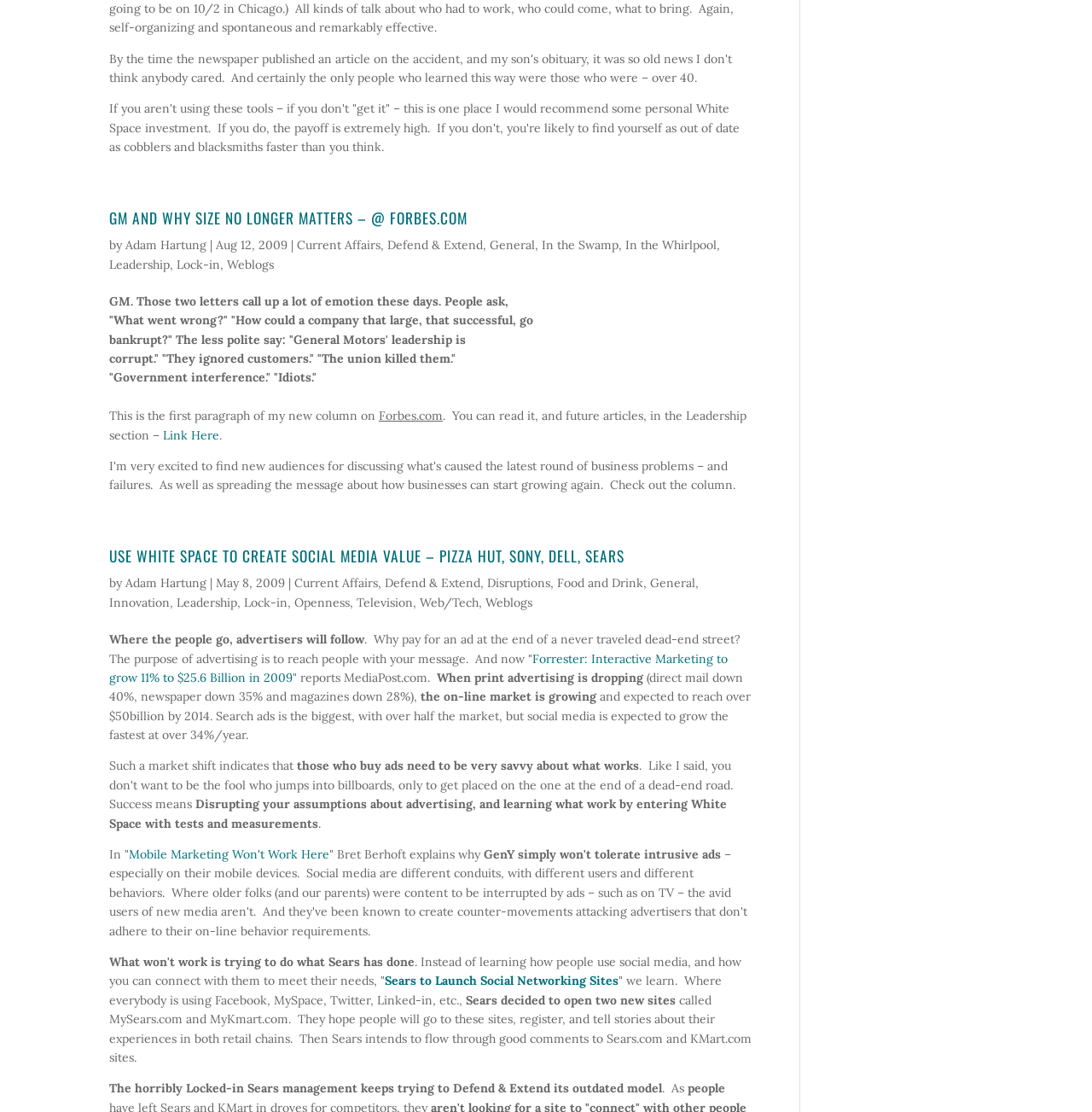What is the author of the article 'GM AND WHY SIZE NO LONGER MATTERS – @ FORBES.COM'?
Refer to the image and give a detailed response to the question.

I found the author's name by looking at the article heading 'GM AND WHY SIZE NO LONGER MATTERS – @ FORBES.COM' and its corresponding sub-elements, where I found the text 'by' followed by the link 'Adam Hartung'.